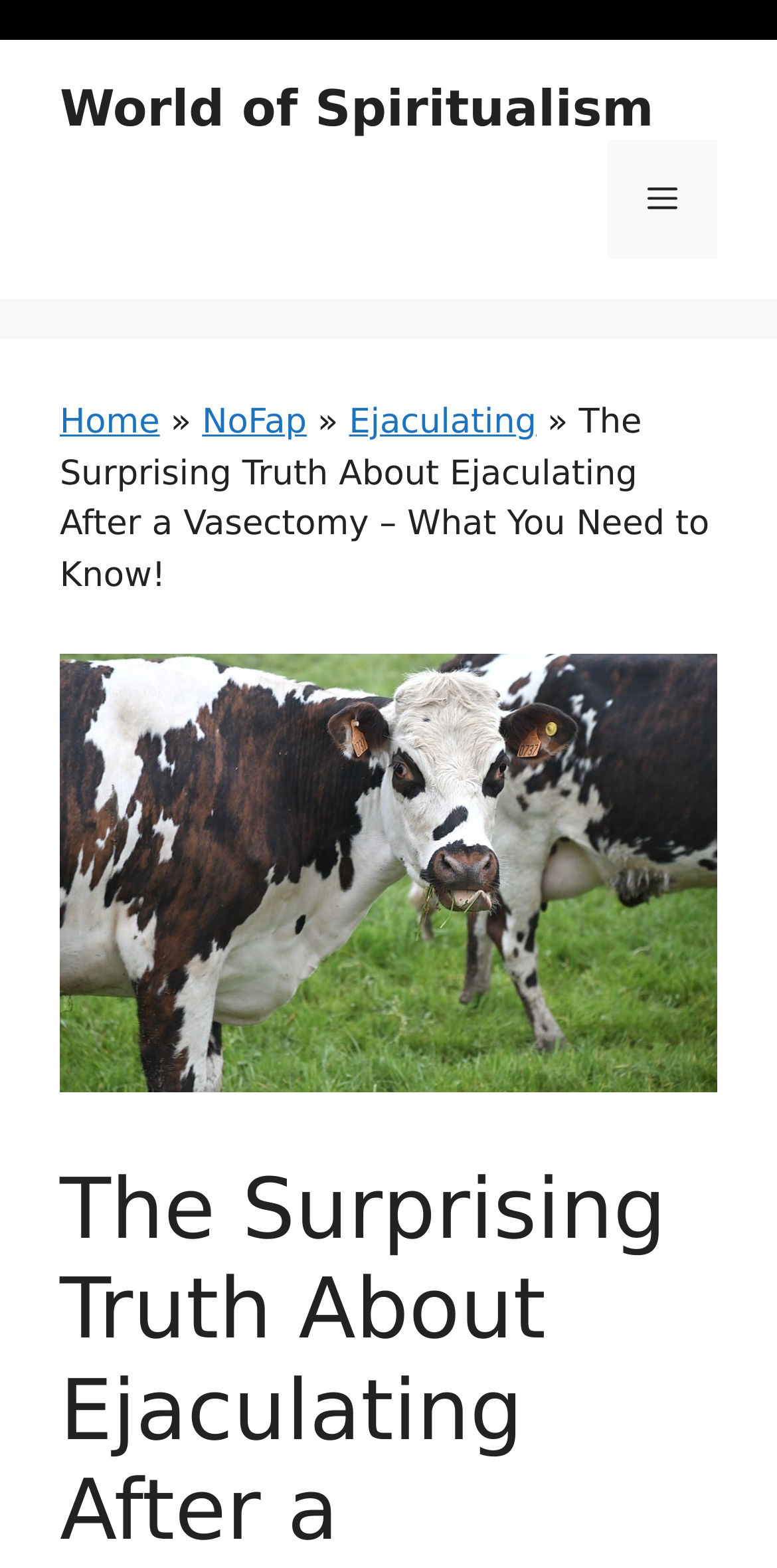Identify and provide the text of the main header on the webpage.

The Surprising Truth About Ejaculating After a Vasectomy – What You Need to Know!